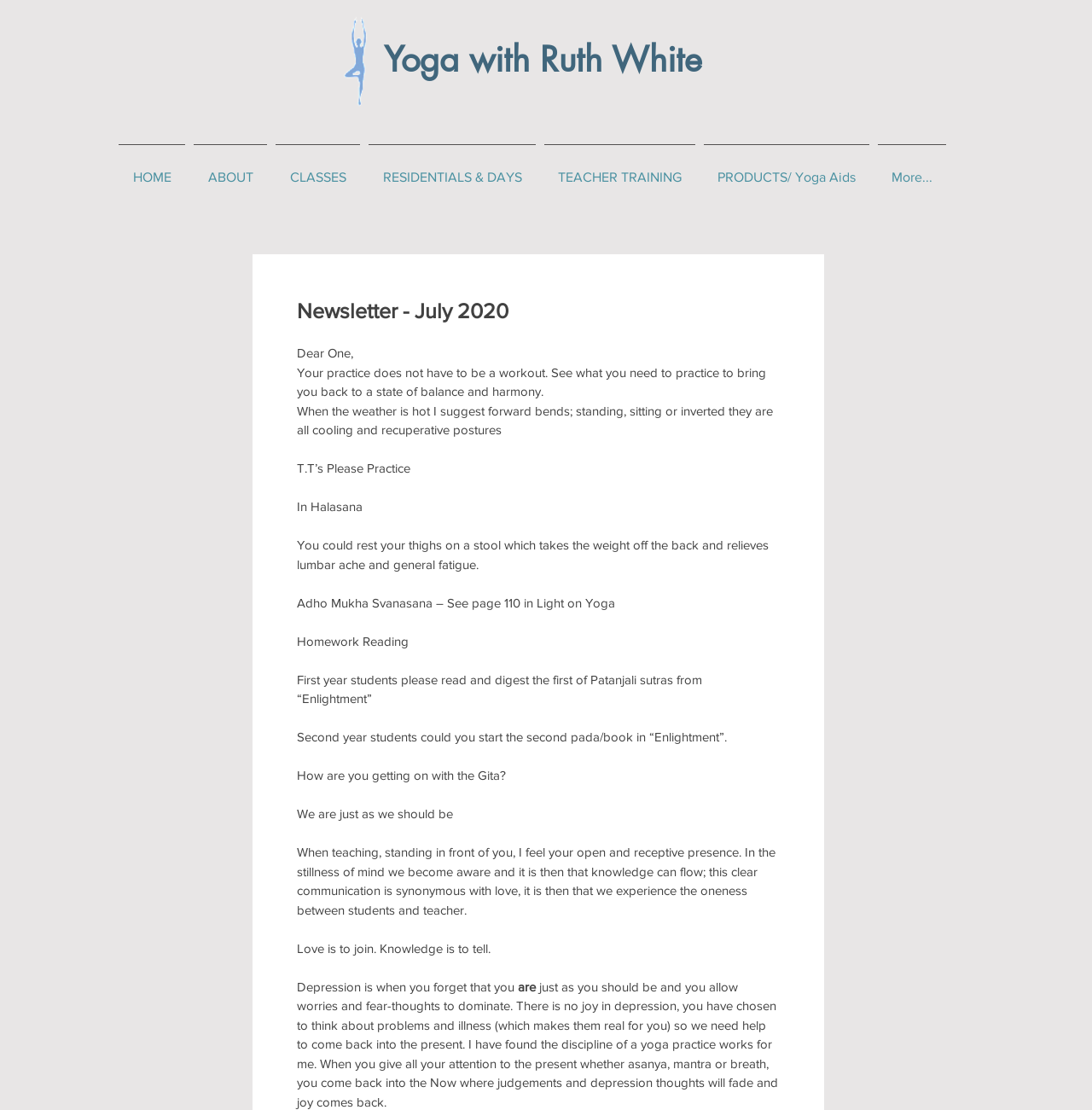Determine the main heading text of the webpage.

Yoga with Ruth White